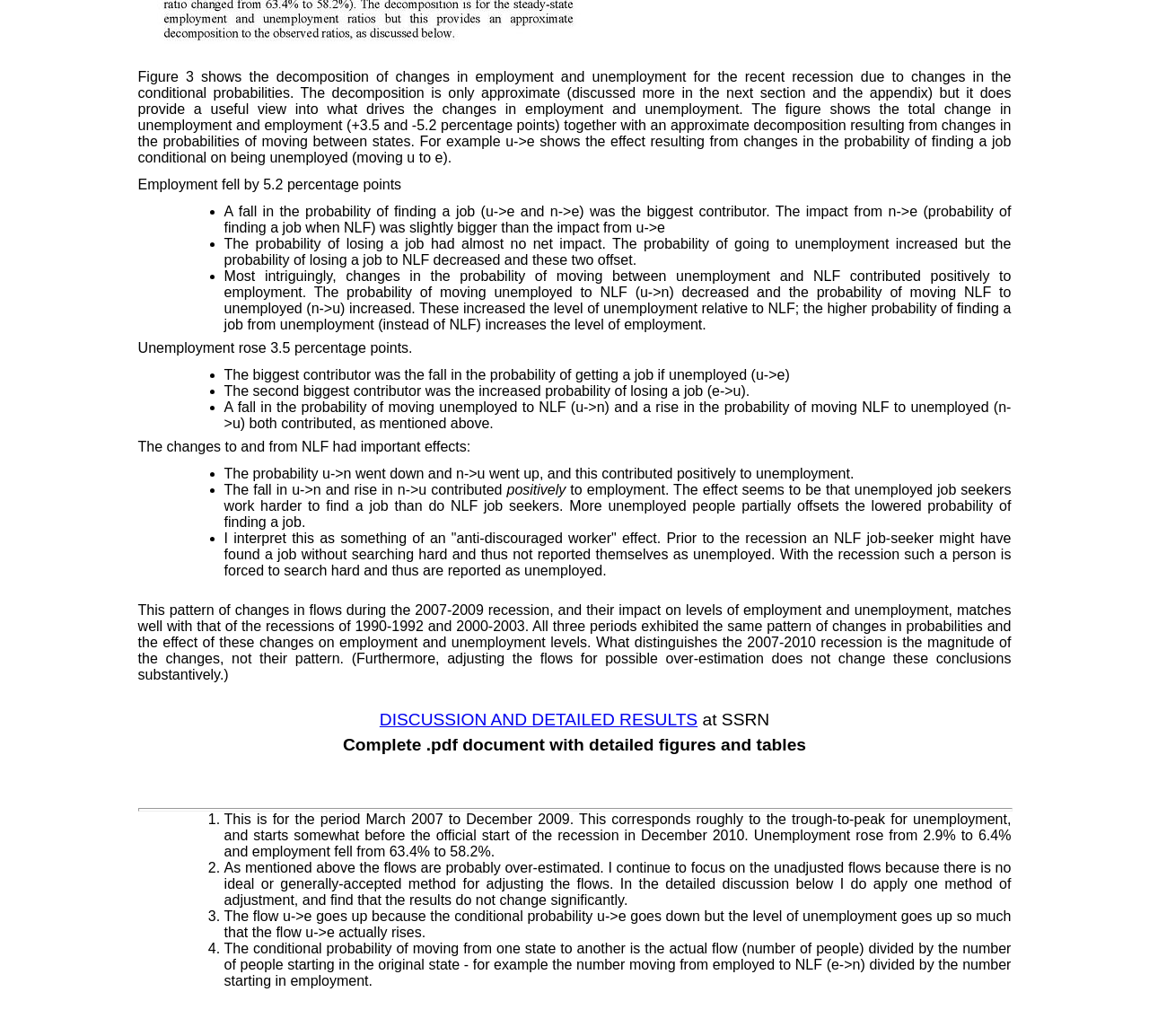What is the effect of changes in the probability of moving between unemployment and NLF?
Kindly offer a comprehensive and detailed response to the question.

I found this answer by reading the text 'Most intriguingly, changes in the probability of moving between unemployment and NLF contributed positively to employment.' which is a static text element on the webpage, and it explains the effect of these changes on employment.